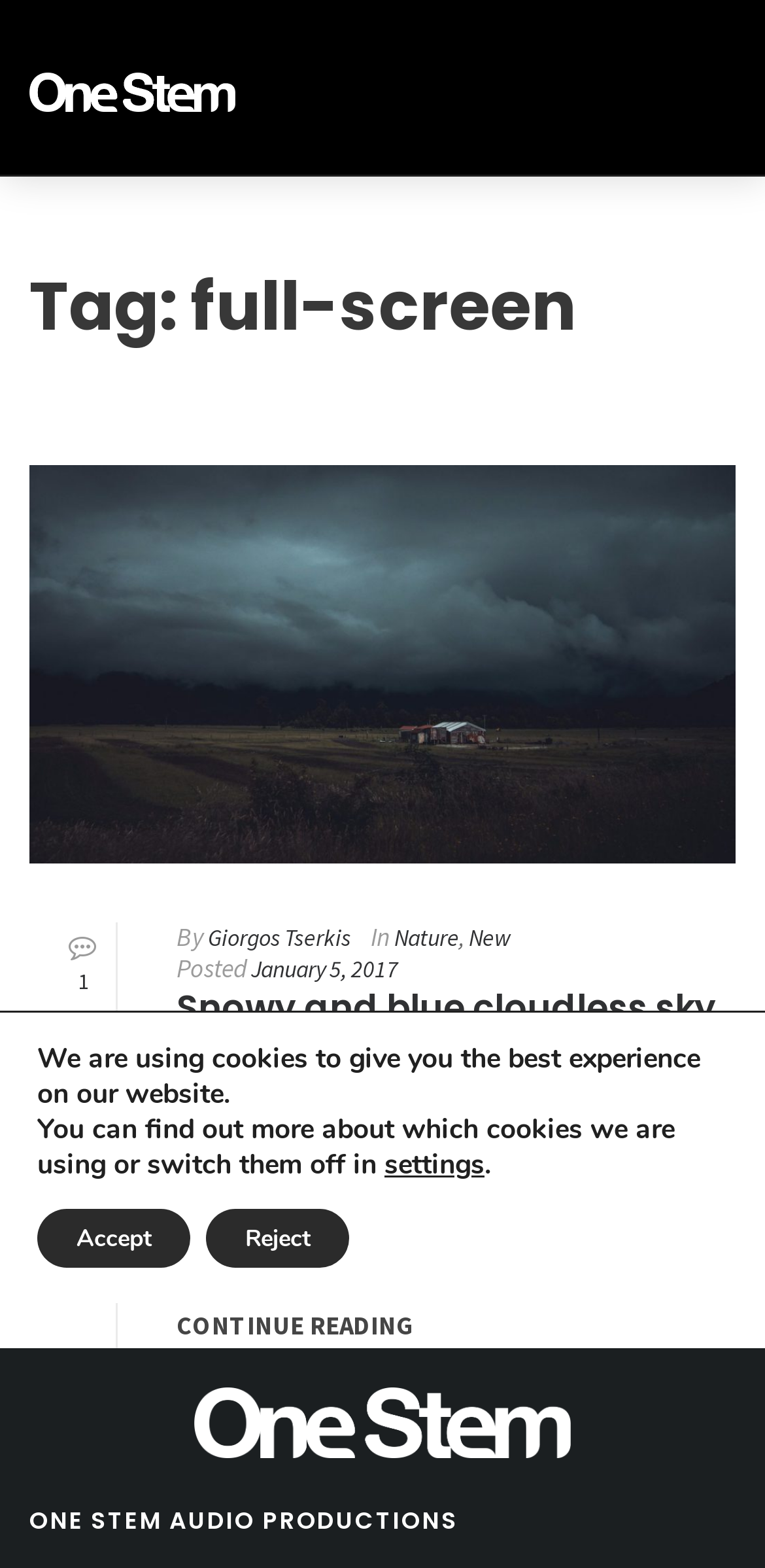How many links are in the article section? Examine the screenshot and reply using just one word or a brief phrase.

5